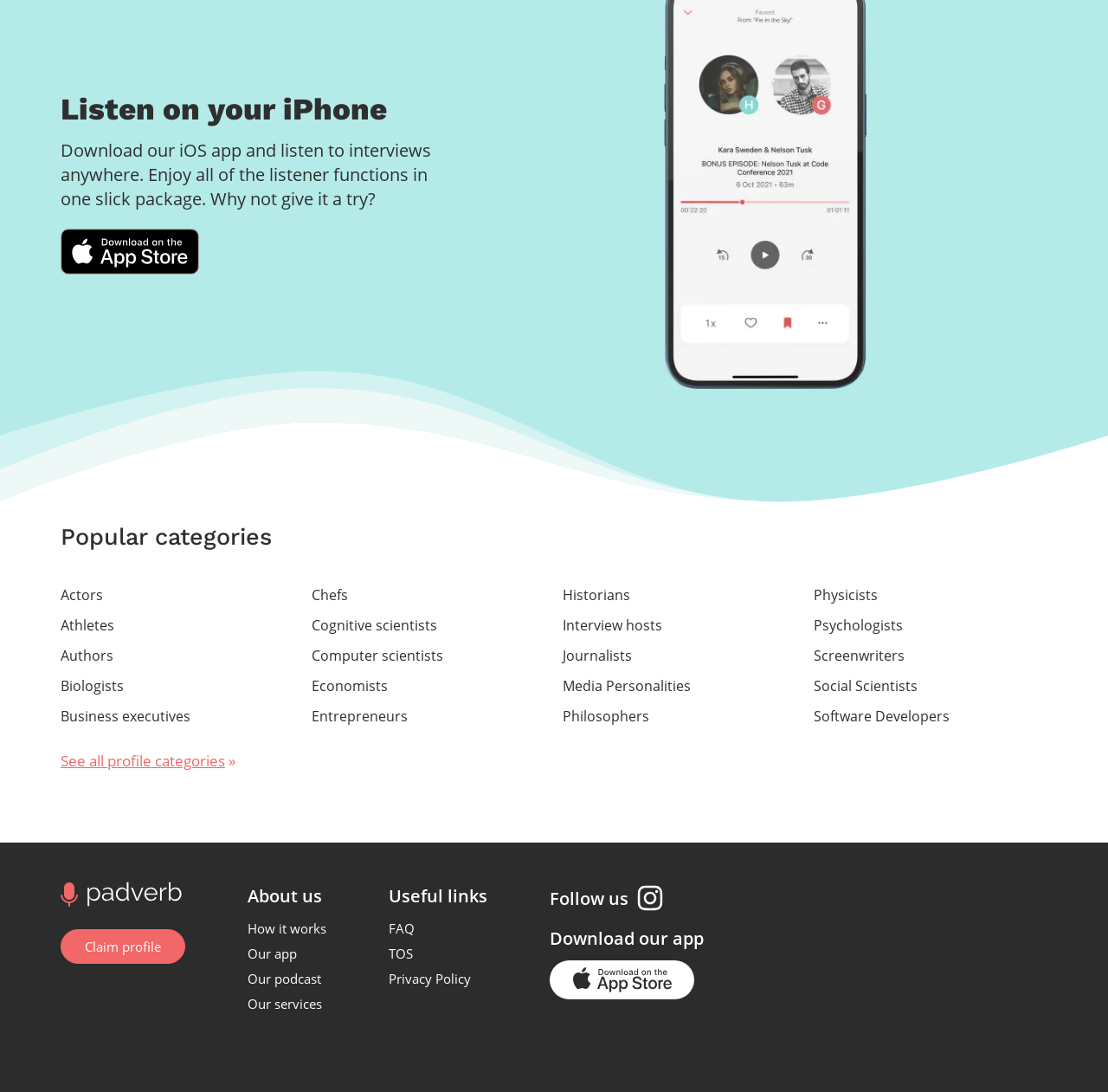Specify the bounding box coordinates of the area to click in order to execute this command: 'Download Padverb on the App Store'. The coordinates should consist of four float numbers ranging from 0 to 1, and should be formatted as [left, top, right, bottom].

[0.055, 0.209, 0.18, 0.252]